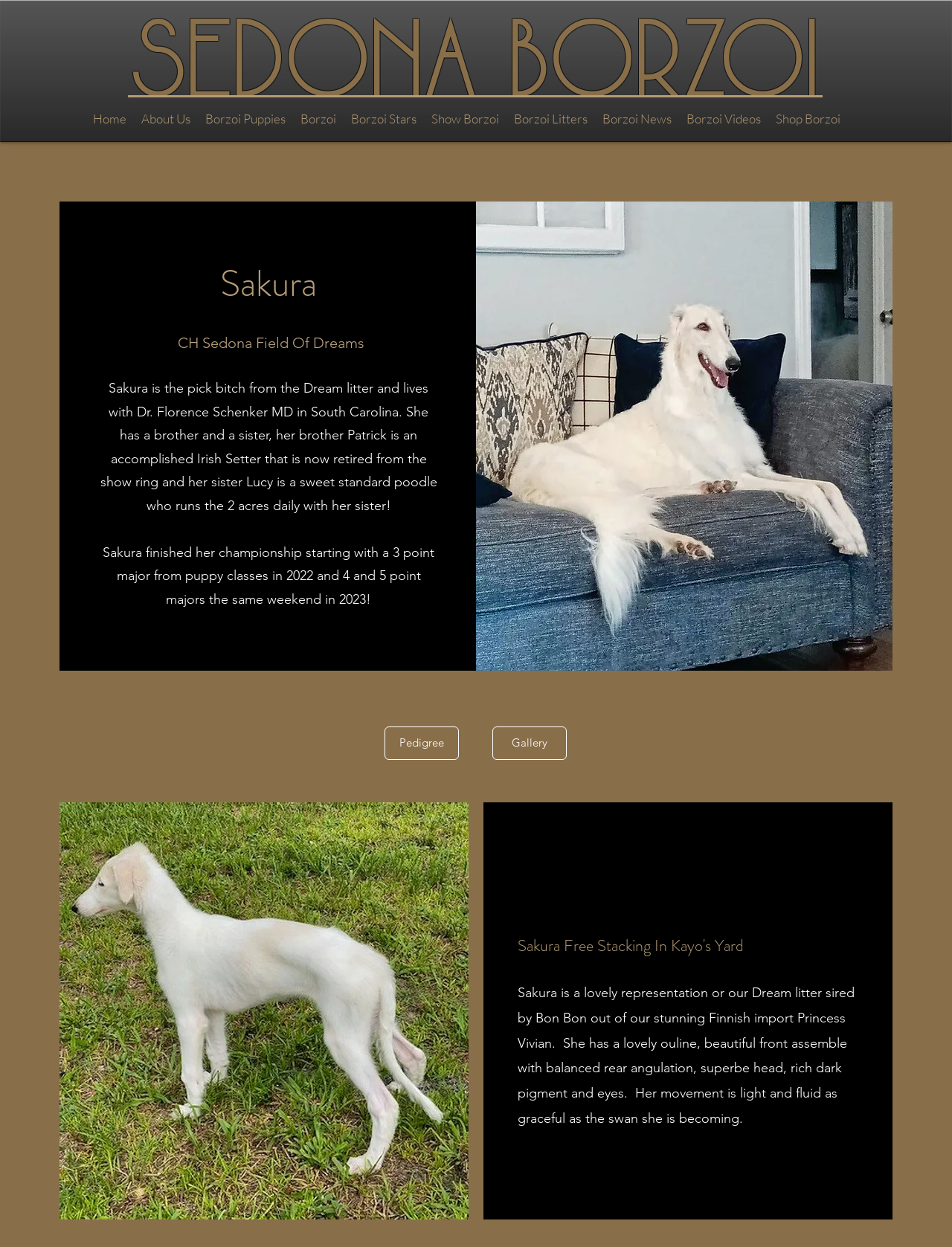Where does Sakura live?
Based on the visual, give a brief answer using one word or a short phrase.

South Carolina